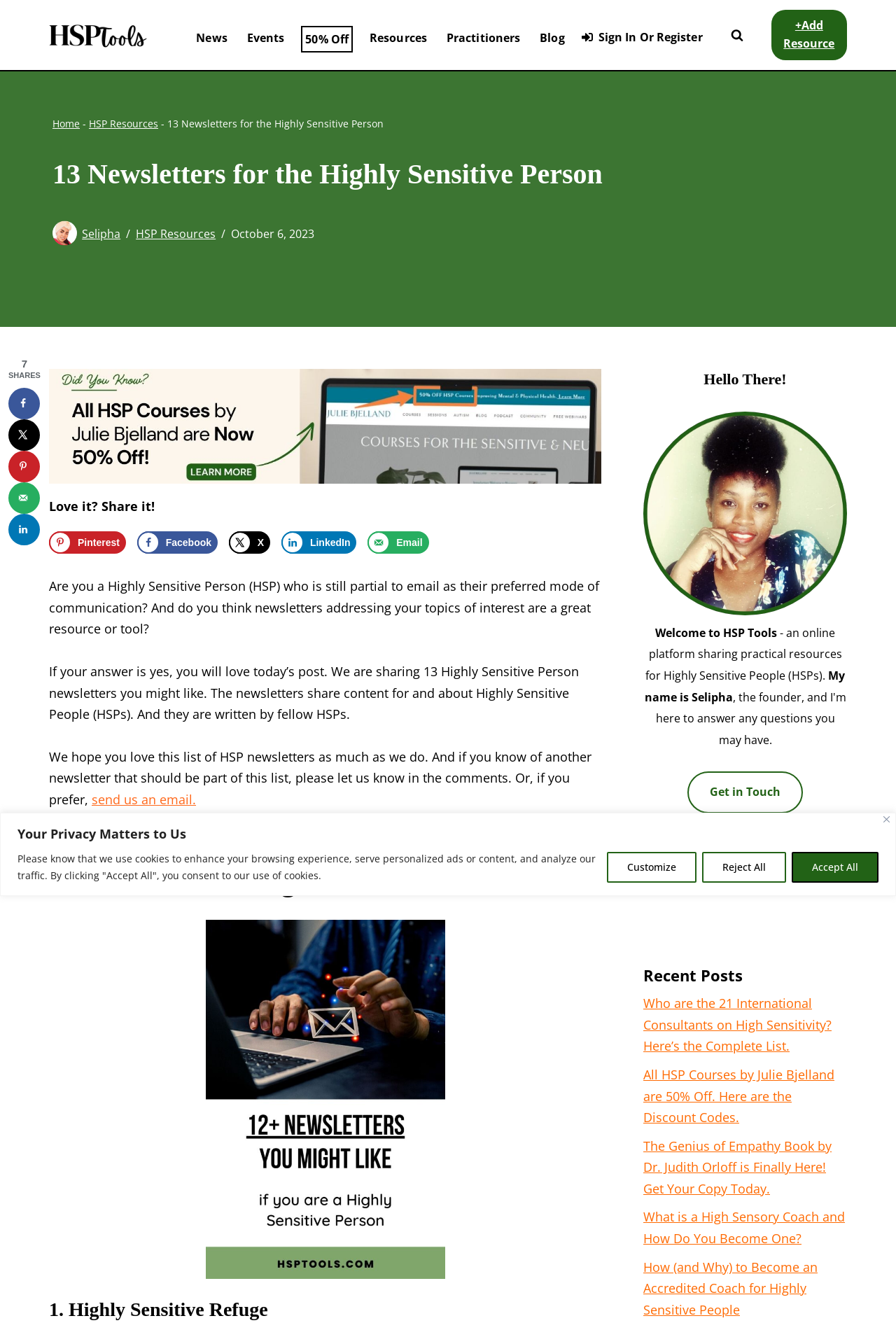What is the primary heading on this webpage?

13 Newsletters for the Highly Sensitive Person